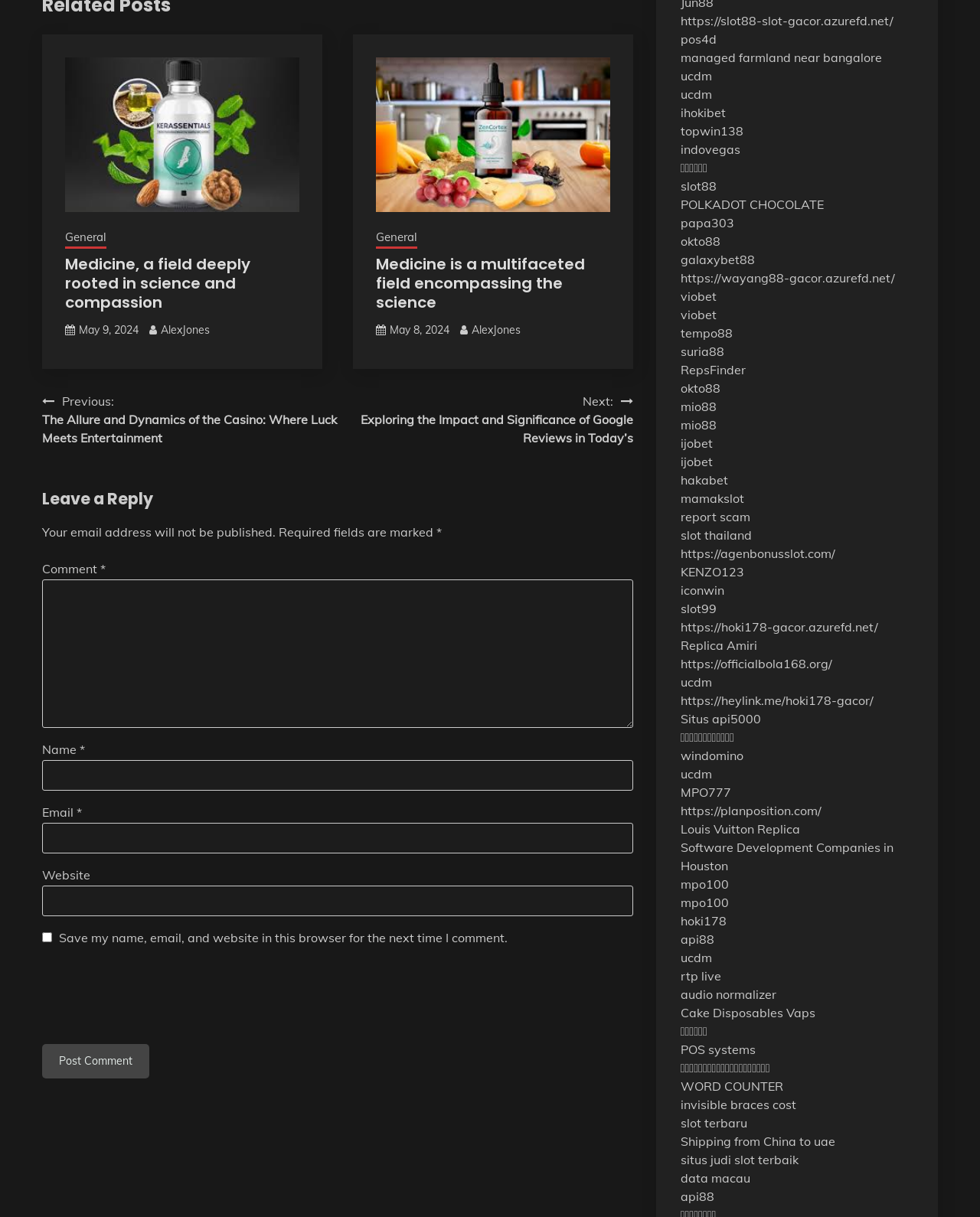Please indicate the bounding box coordinates for the clickable area to complete the following task: "Click on the 'Previous' link". The coordinates should be specified as four float numbers between 0 and 1, i.e., [left, top, right, bottom].

[0.043, 0.322, 0.344, 0.367]